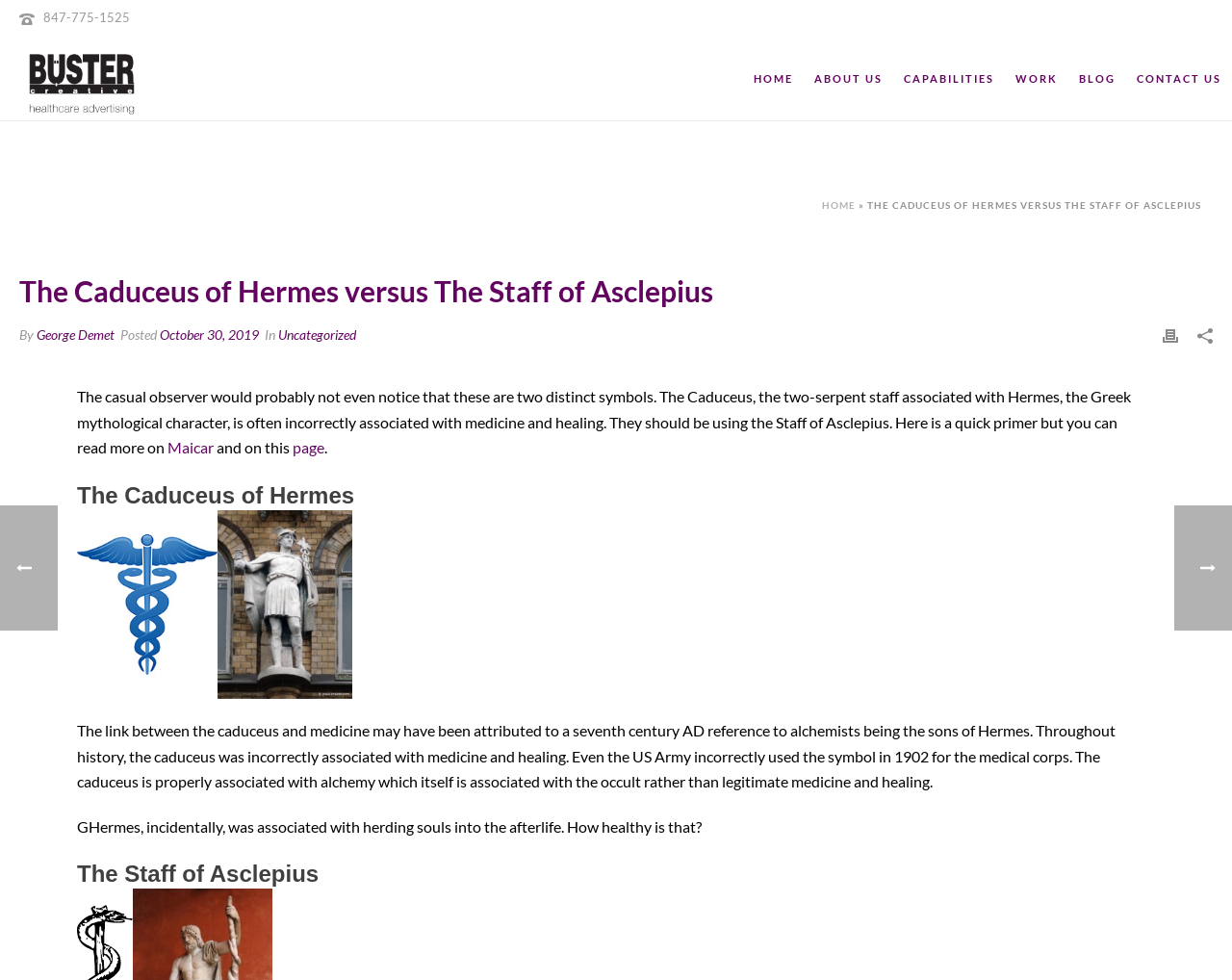What is the date of the article 'The Caduceus of Hermes versus The Staff of Asclepius'?
We need a detailed and exhaustive answer to the question. Please elaborate.

I found the date by looking at the article title 'The Caduceus of Hermes versus The Staff of Asclepius' and then finding the link with the text 'October 30, 2019' next to the word 'Posted'.